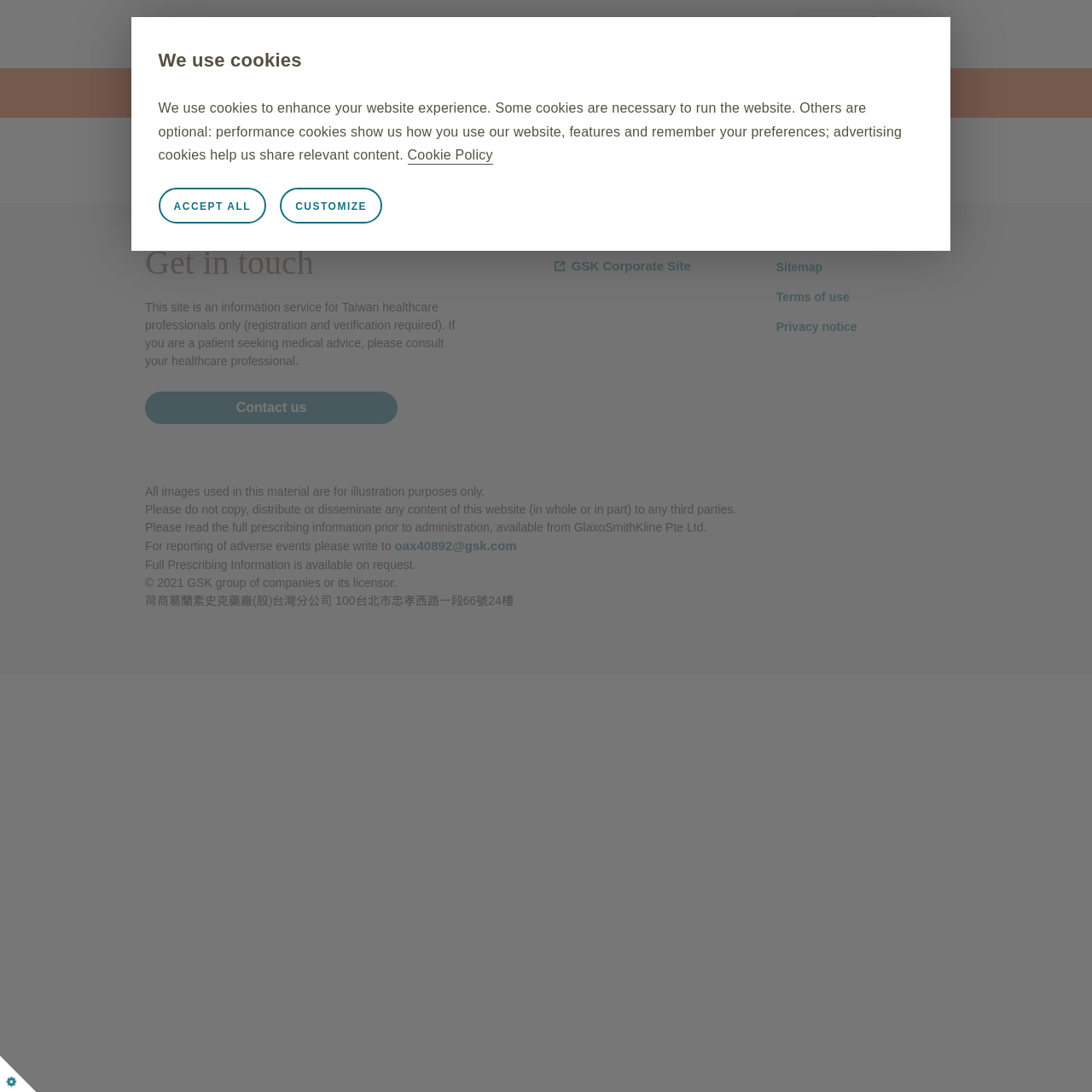Provide an in-depth caption for the webpage.

The webpage is titled "Unsubscribe-lite" and features a GSK logo at the top left corner. Below the logo, there is a link to "Report adverse event" at the top right corner. 

On the left side of the page, there is a section with the heading "Contact us" and a link to "Contact us" below it. Underneath, there are three links: "GSK Corporate Site", "Sitemap", and "Terms of use", each preceded by a bullet point.

Below this section, there are several paragraphs of text, including a disclaimer about the use of images, a statement about not copying or distributing content, and a notice about reporting adverse events. 

At the bottom left corner of the page, there is a section with the copyright information "© 2021 GSK group of companies or its licensor" and an address in Taiwanese.

On the right side of the page, there is a section about cookies, with a heading "We use cookies" and a paragraph explaining the use of cookies. Below this, there are three sections: "Always active Strictly Necessary Cookies", "Performance cookies", and "Advertising Cookies", each with a disclosure triangle that can be expanded to reveal more information. 

Underneath these sections, there are two buttons: "CUSTOMIZE" and "ACCEPT ALL".